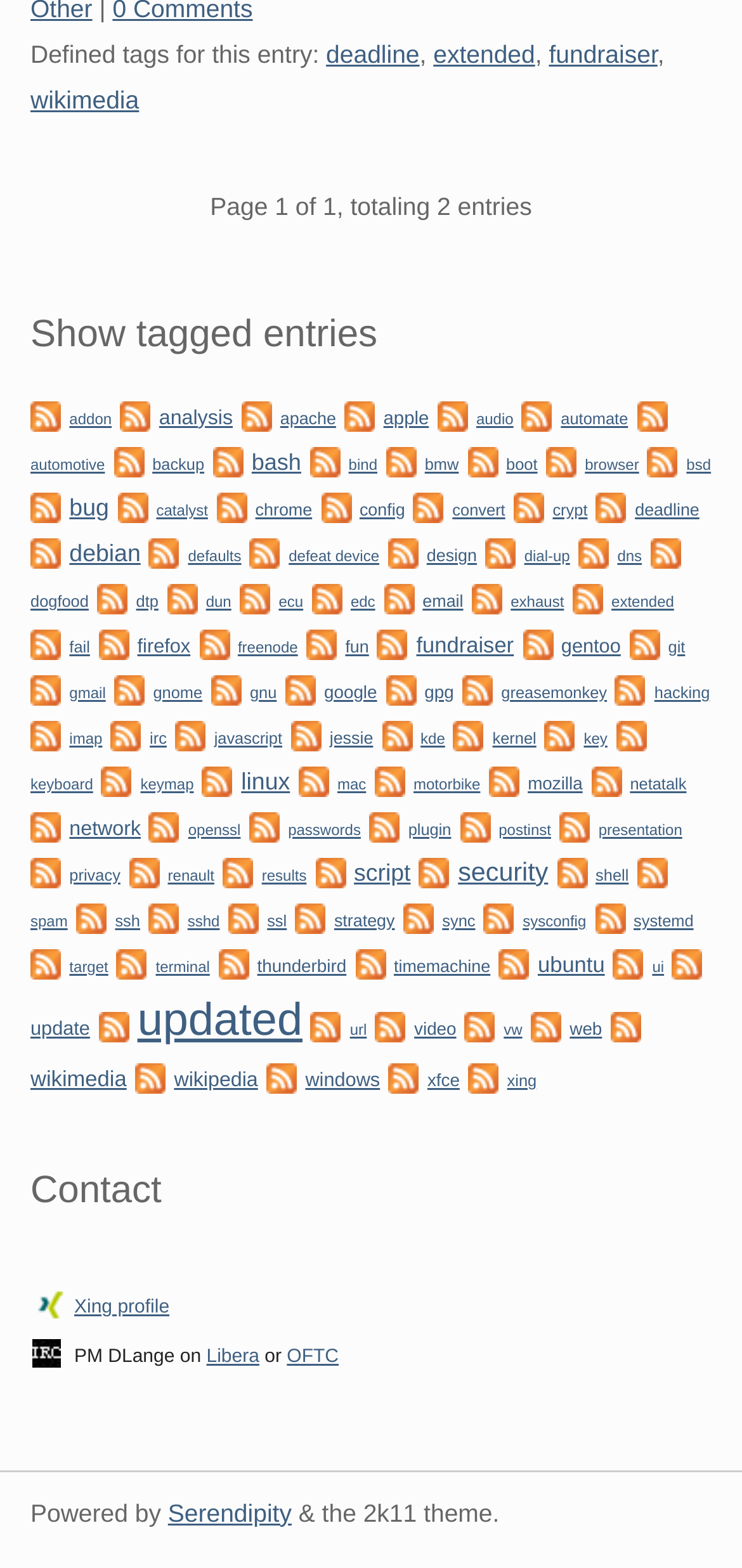How many links are there under 'Show tagged entries'?
Please interpret the details in the image and answer the question thoroughly.

I found the answer by counting the number of links under the heading 'Show tagged entries', and there are 25 links.